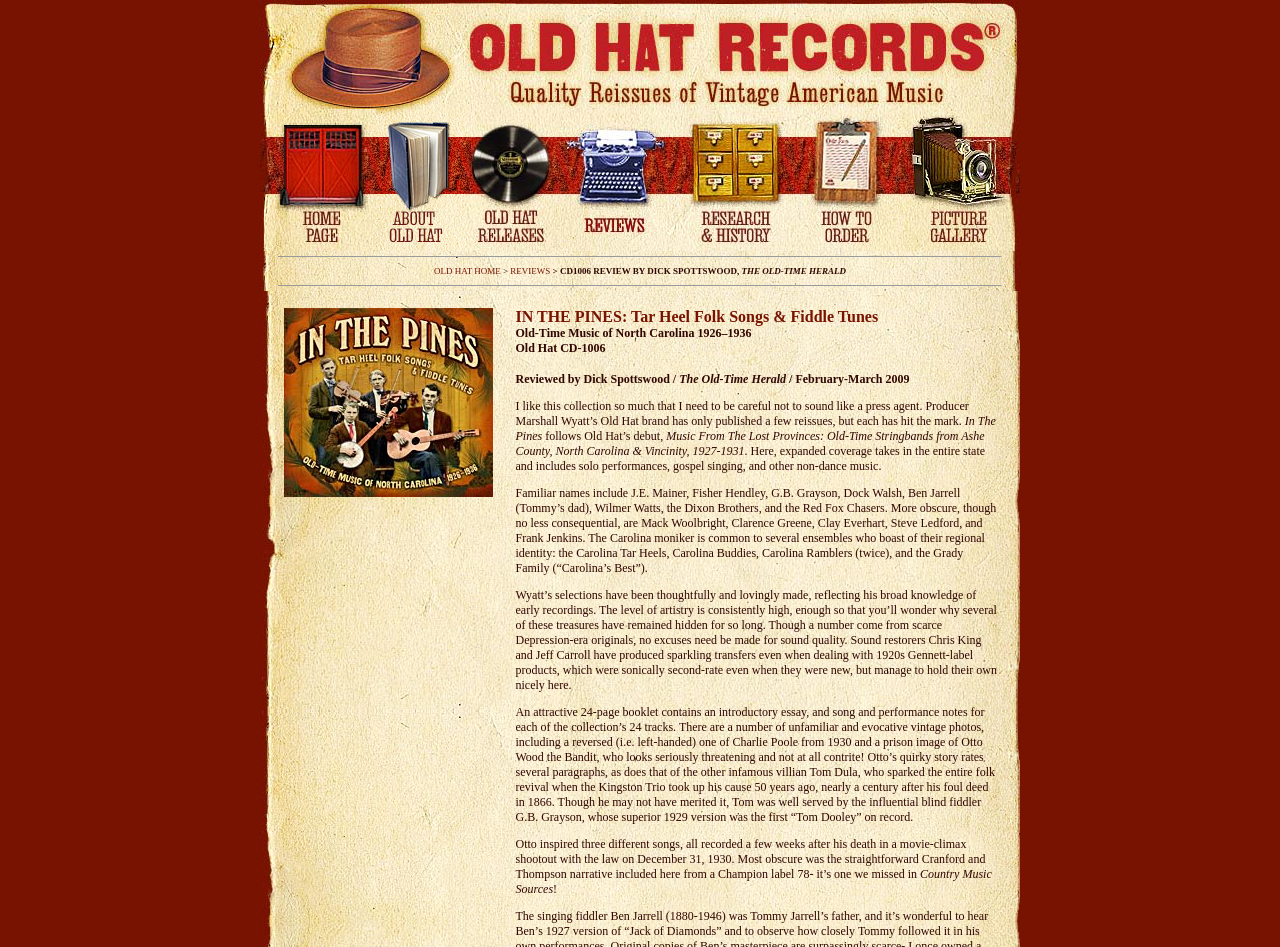Give a one-word or phrase response to the following question: What is the title of the CD being reviewed?

CD1006